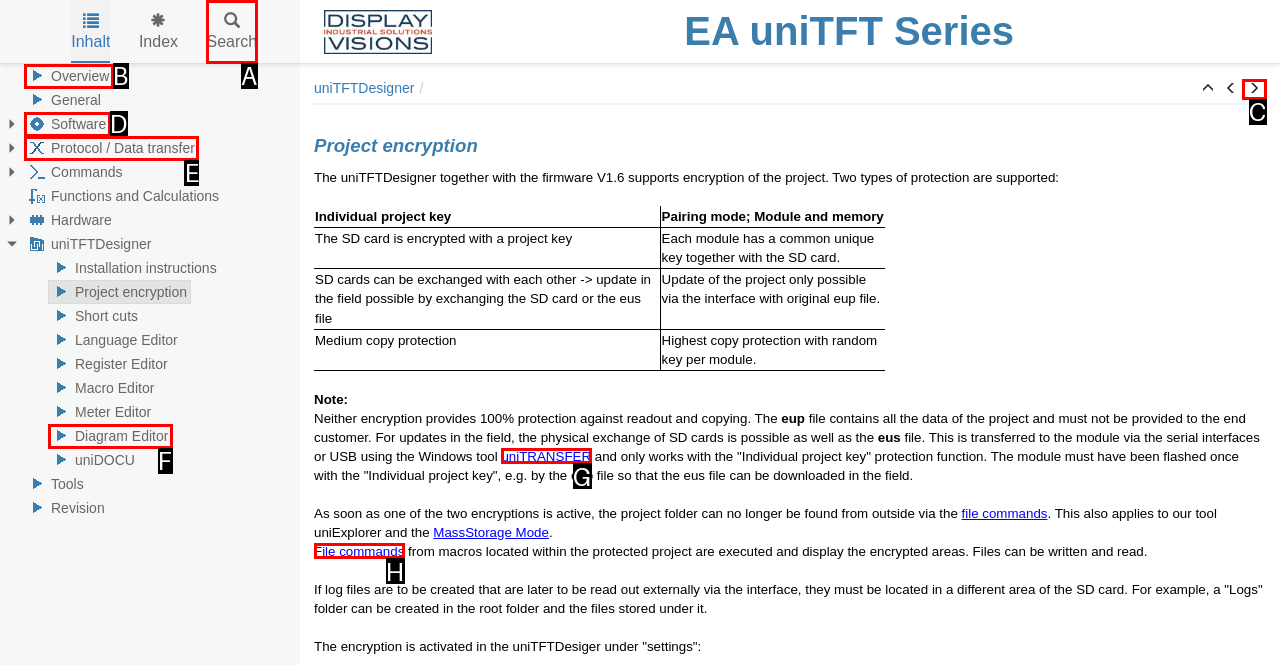Identify the letter corresponding to the UI element that matches this description: uniTRANSFER
Answer using only the letter from the provided options.

G